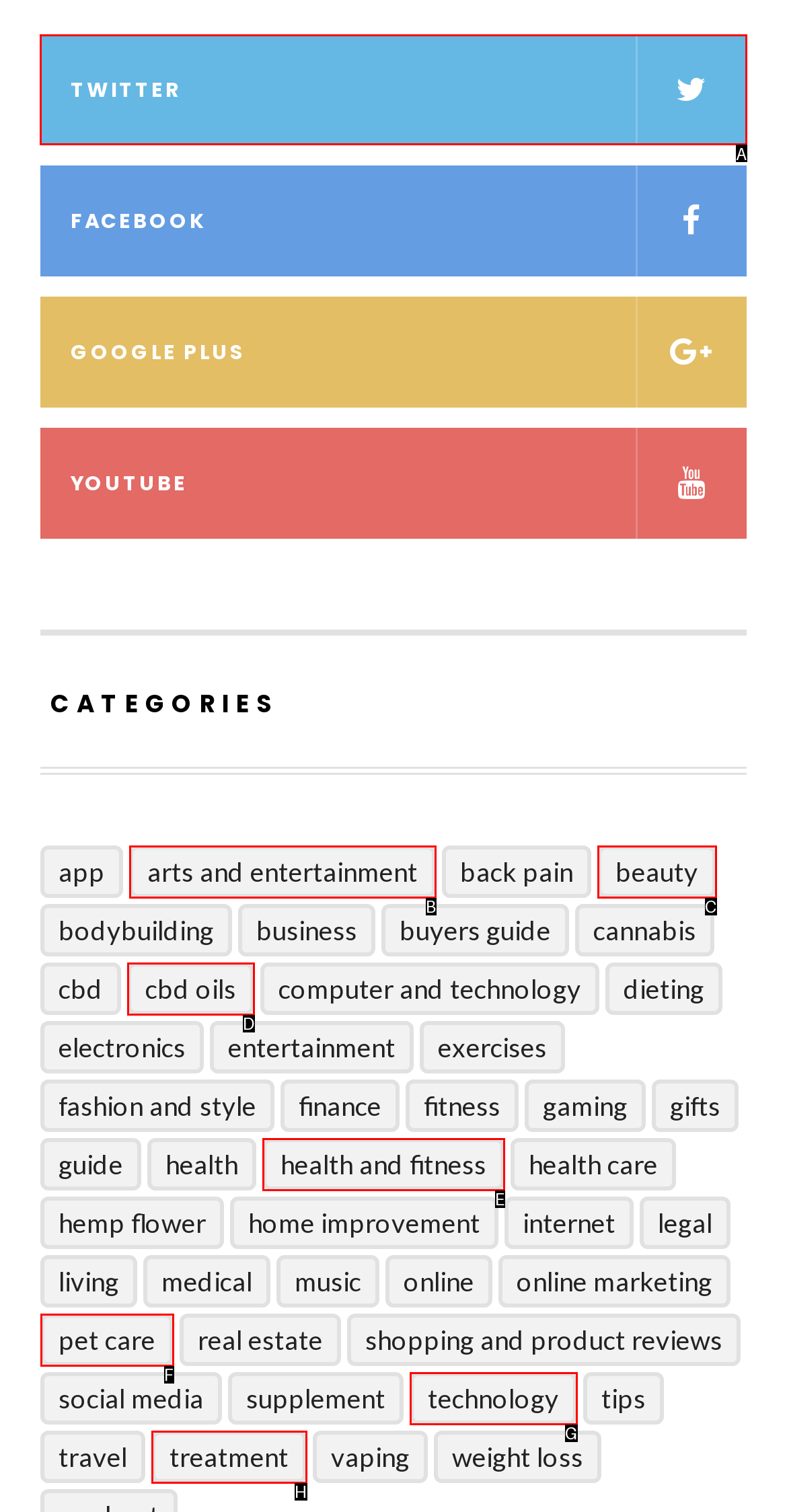Identify which HTML element to click to fulfill the following task: Click on the Twitter link. Provide your response using the letter of the correct choice.

A